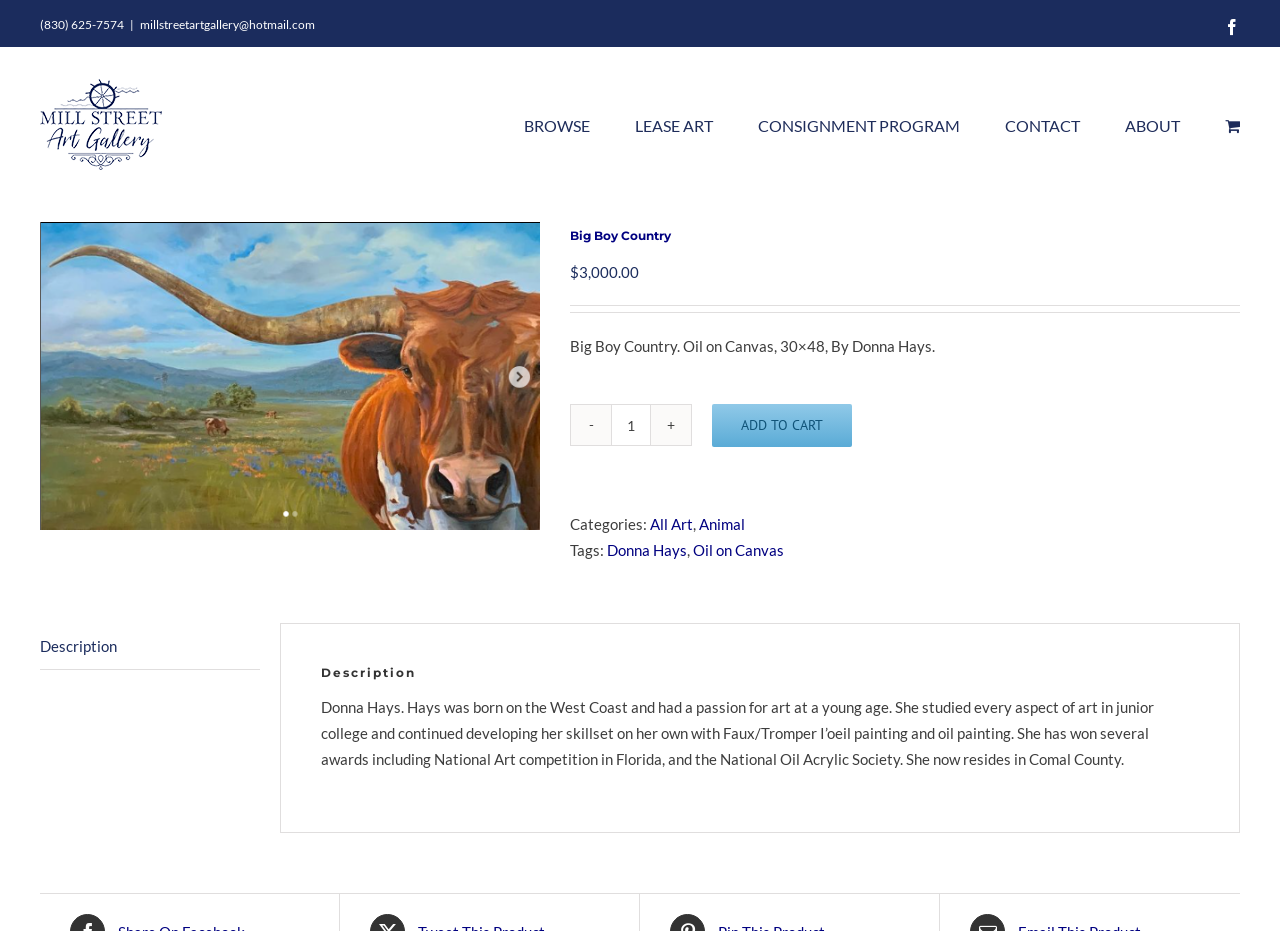Provide your answer in one word or a succinct phrase for the question: 
What is the size of Big Boy Country?

30×48